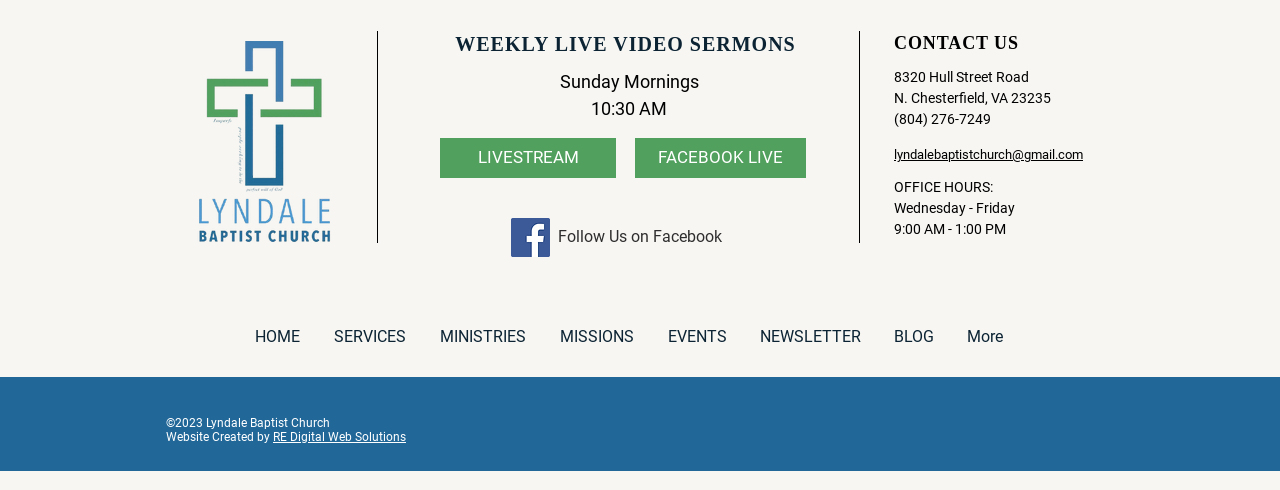Please determine the bounding box coordinates of the element's region to click in order to carry out the following instruction: "Follow us on Facebook". The coordinates should be four float numbers between 0 and 1, i.e., [left, top, right, bottom].

[0.436, 0.463, 0.564, 0.502]